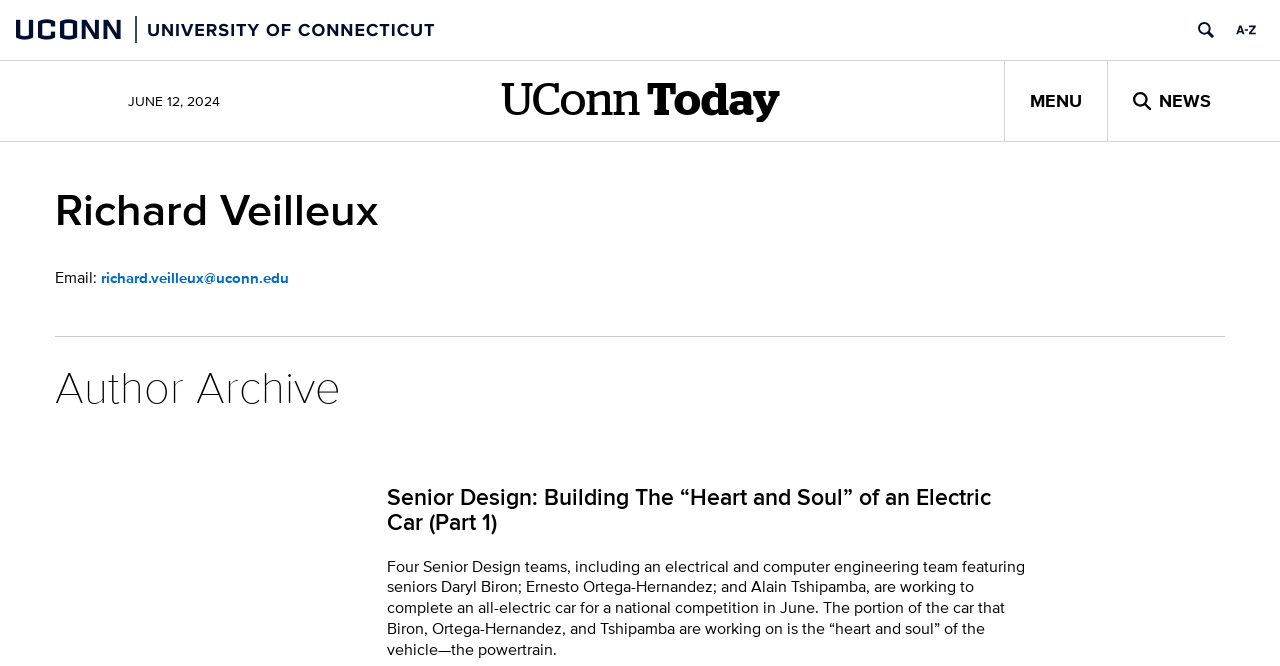Please reply with a single word or brief phrase to the question: 
What is the university name displayed on the webpage?

UNIVERSITY OF CONNECTICUT